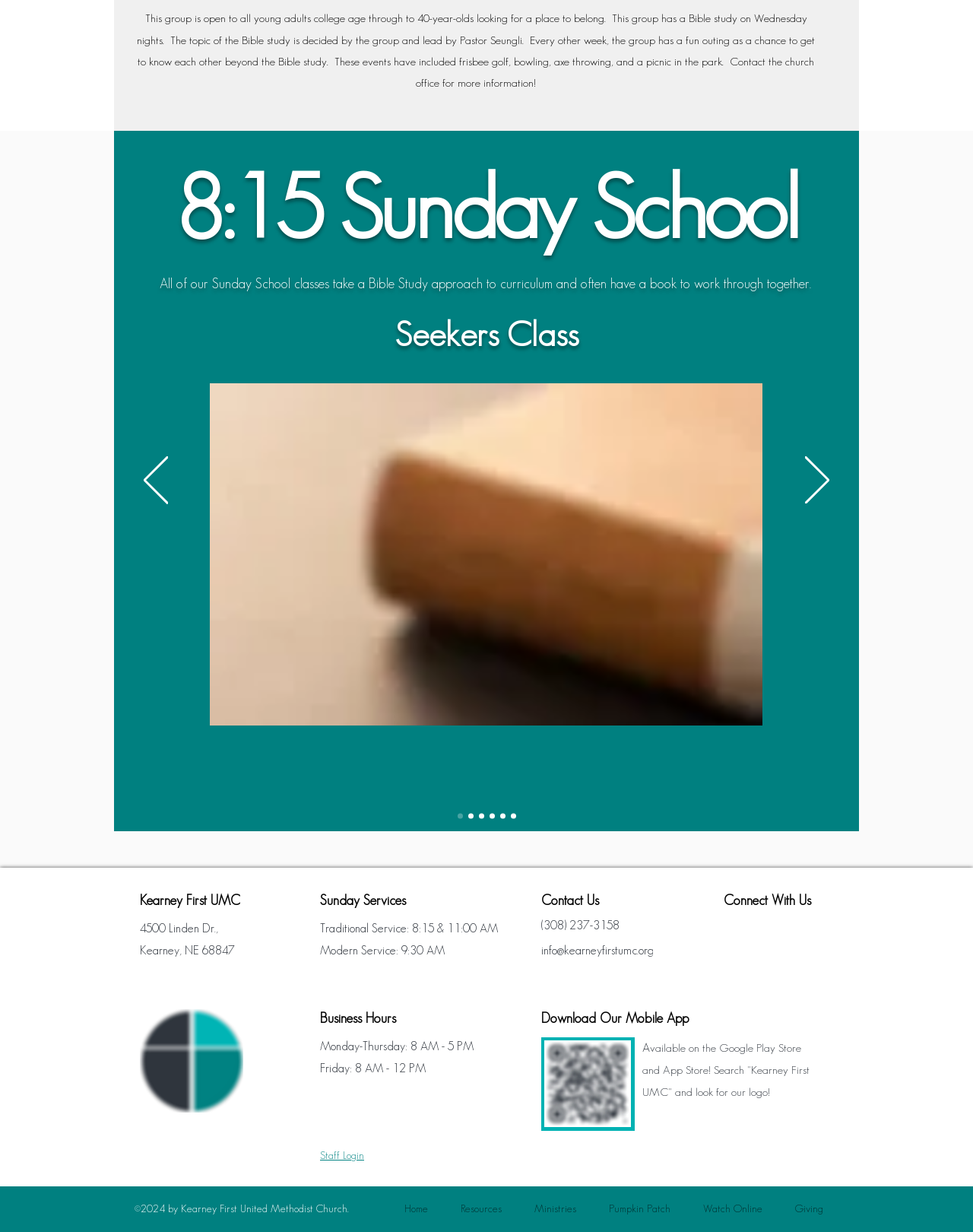Can you provide the bounding box coordinates for the element that should be clicked to implement the instruction: "View the 'Seekers Class' details"?

[0.379, 0.252, 0.621, 0.291]